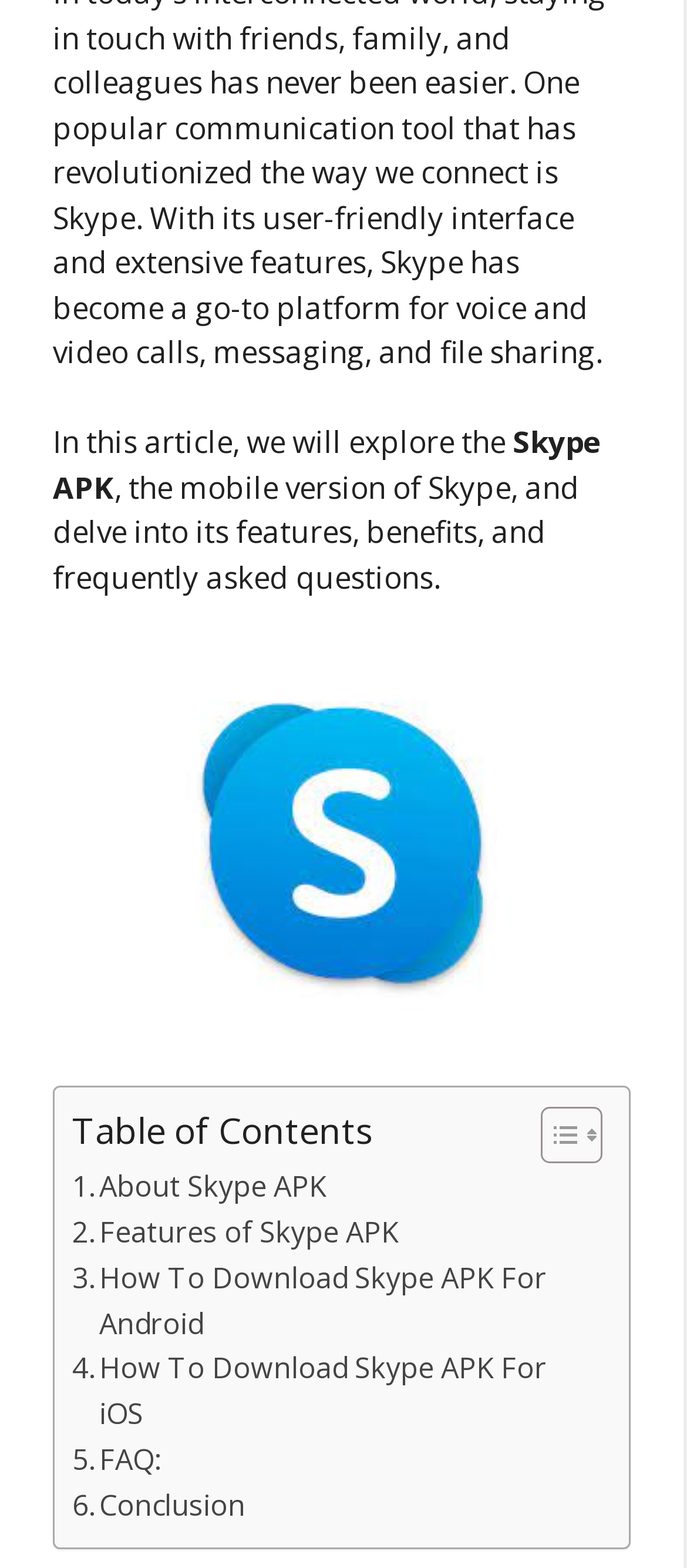Locate the bounding box coordinates for the element described below: "Features of Skype APK". The coordinates must be four float values between 0 and 1, formatted as [left, top, right, bottom].

[0.105, 0.772, 0.58, 0.801]